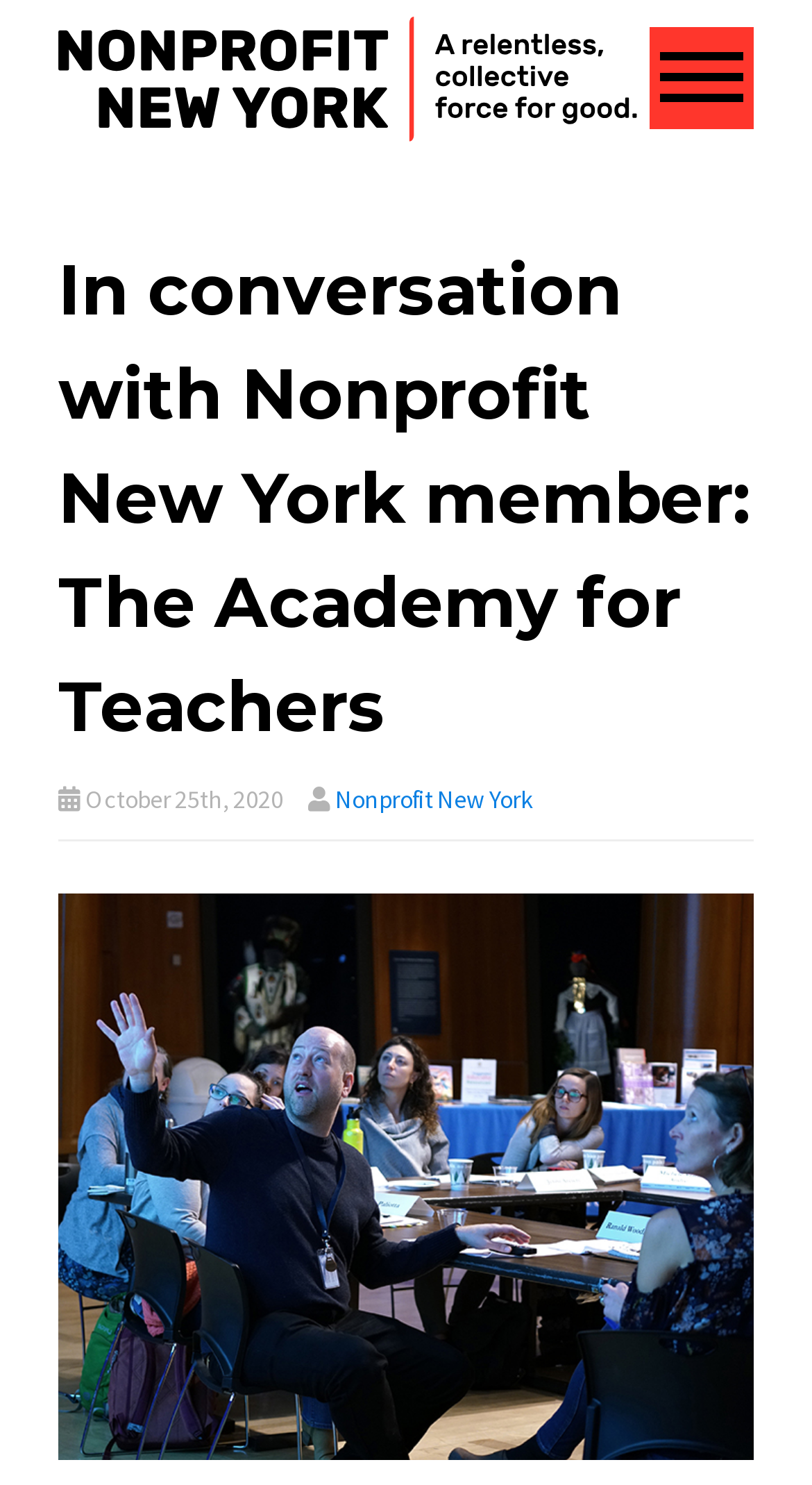Provide a single word or phrase answer to the question: 
What is the position of the button on the webpage?

Top-right